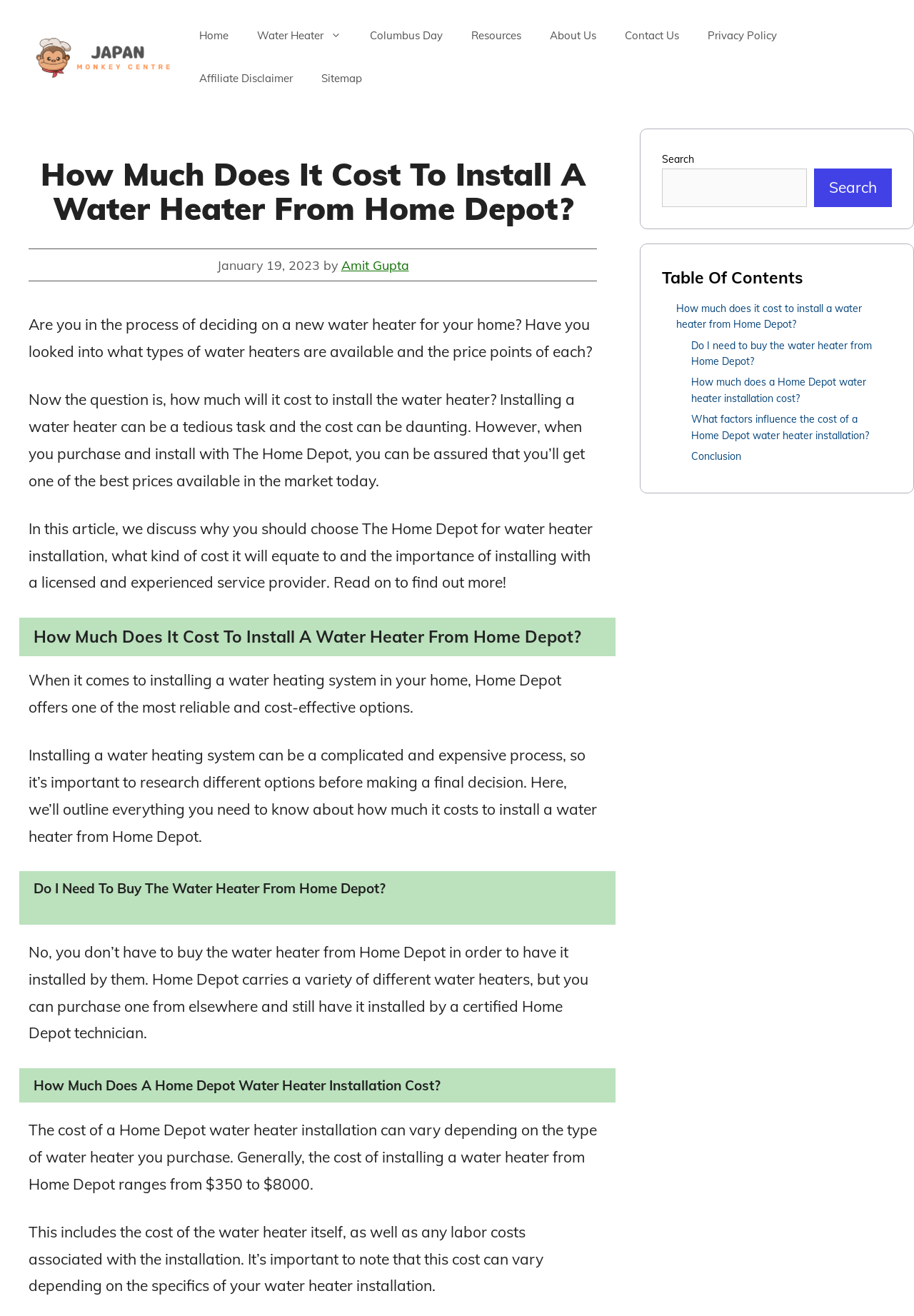Please find and report the bounding box coordinates of the element to click in order to perform the following action: "Read the article 'How Much Does It Cost To Install A Water Heater From Home Depot?'". The coordinates should be expressed as four float numbers between 0 and 1, in the format [left, top, right, bottom].

[0.031, 0.119, 0.653, 0.184]